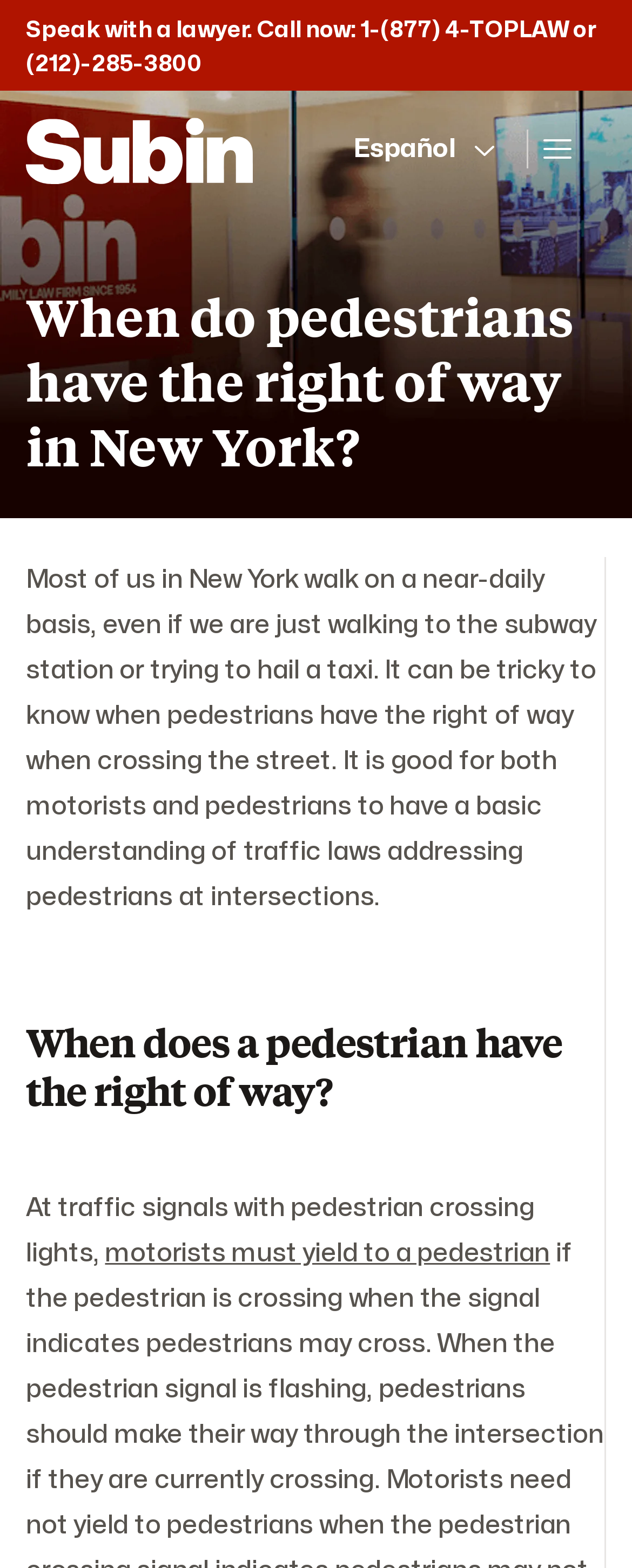What should motorists do at traffic signals with pedestrian crossing lights?
Analyze the screenshot and provide a detailed answer to the question.

According to the static text on the webpage, at traffic signals with pedestrian crossing lights, motorists must yield to a pedestrian, indicating that pedestrians have the right of way in such situations.